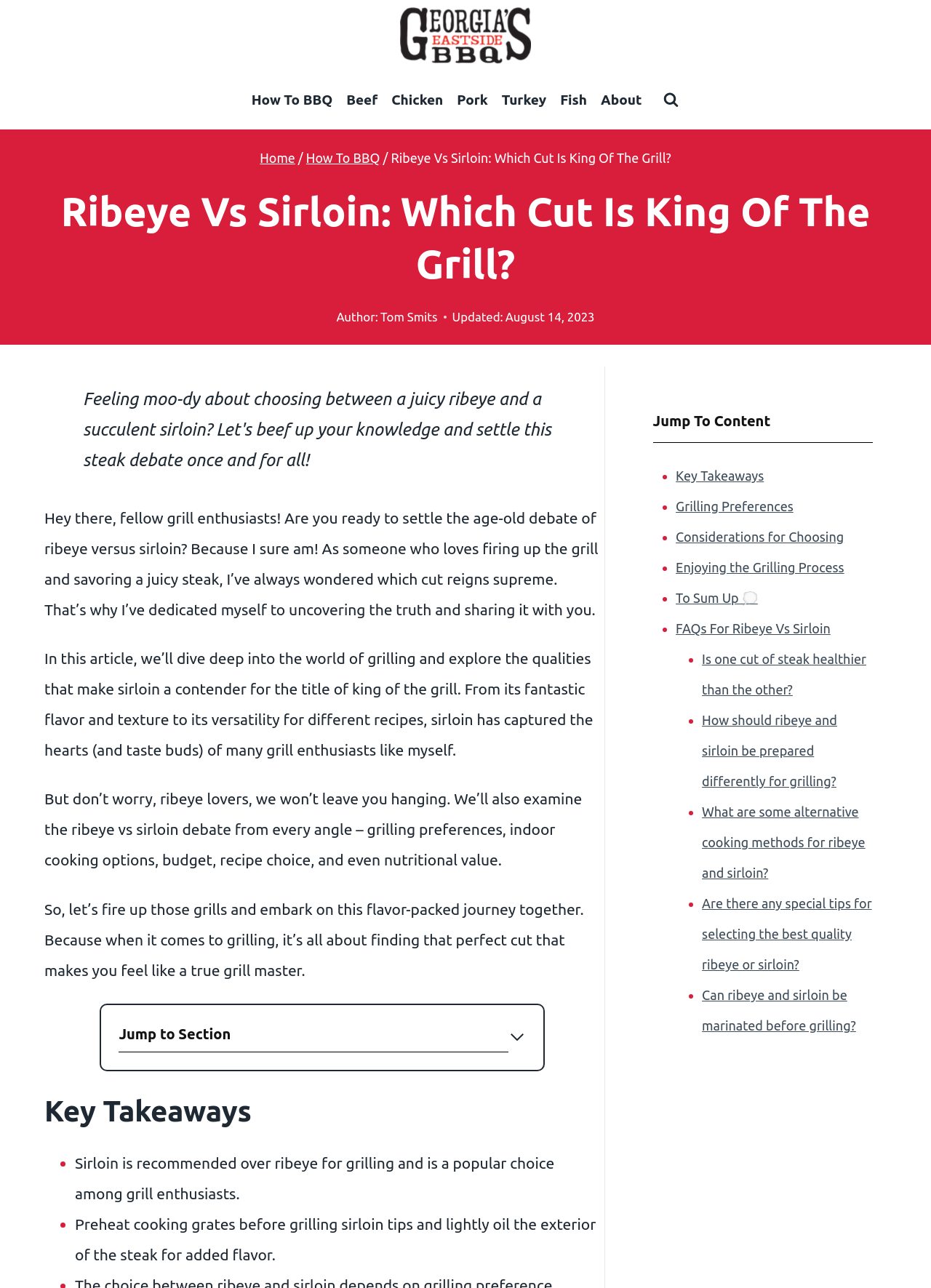Can you find the bounding box coordinates for the element to click on to achieve the instruction: "Expand the Table of Contents"?

[0.128, 0.794, 0.565, 0.817]